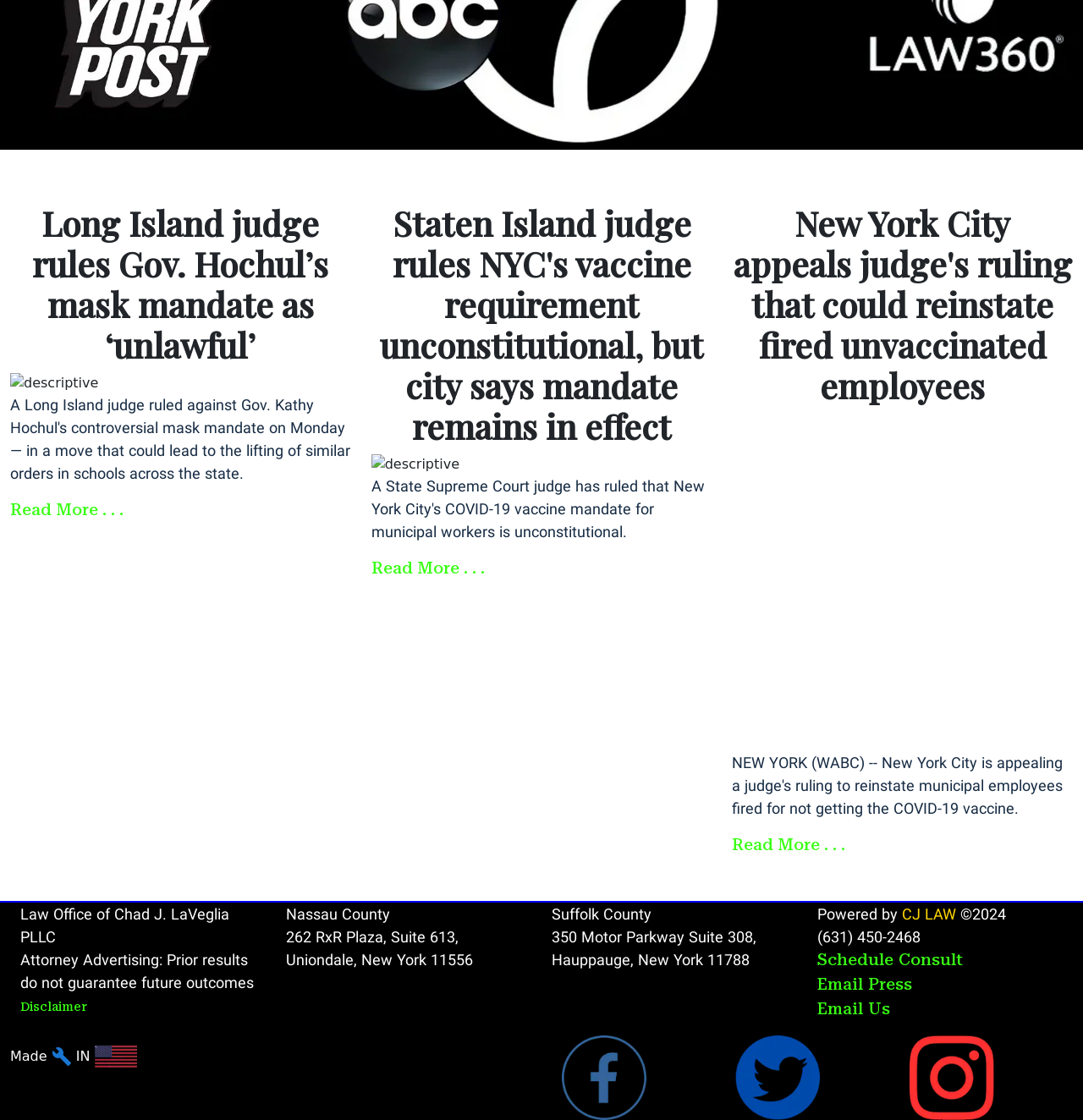Determine the bounding box coordinates (top-left x, top-left y, bottom-right x, bottom-right y) of the UI element described in the following text: Rigorous Themes.

None